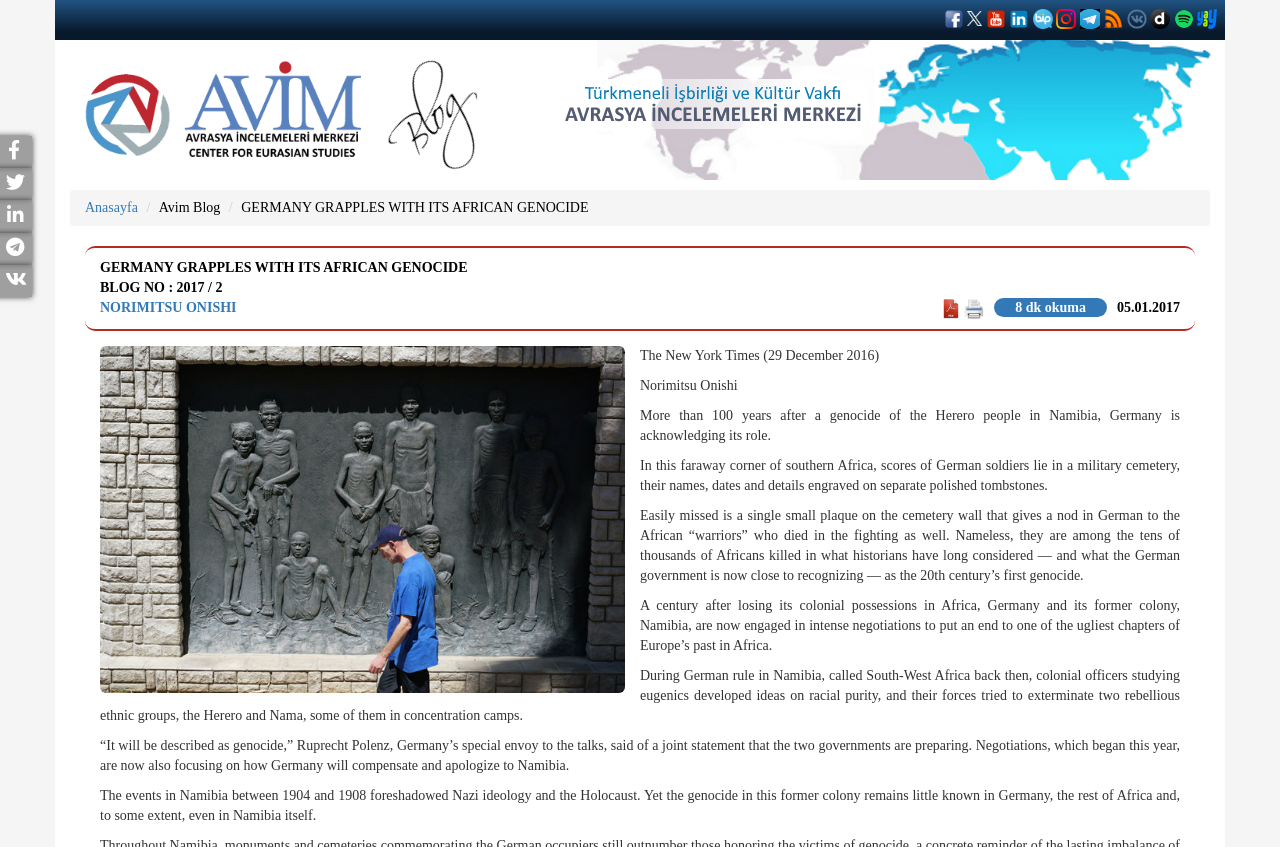What is the date of the blog post? Using the information from the screenshot, answer with a single word or phrase.

05.01.2017